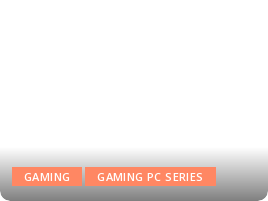Based on the image, please elaborate on the answer to the following question:
What do the buttons likely serve as?

The buttons, labeled as 'GAMING' and 'GAMING PC SERIES', are likely to serve as links, directing users to more information or products related to gaming, enhancing navigation for visitors interested in gaming content.